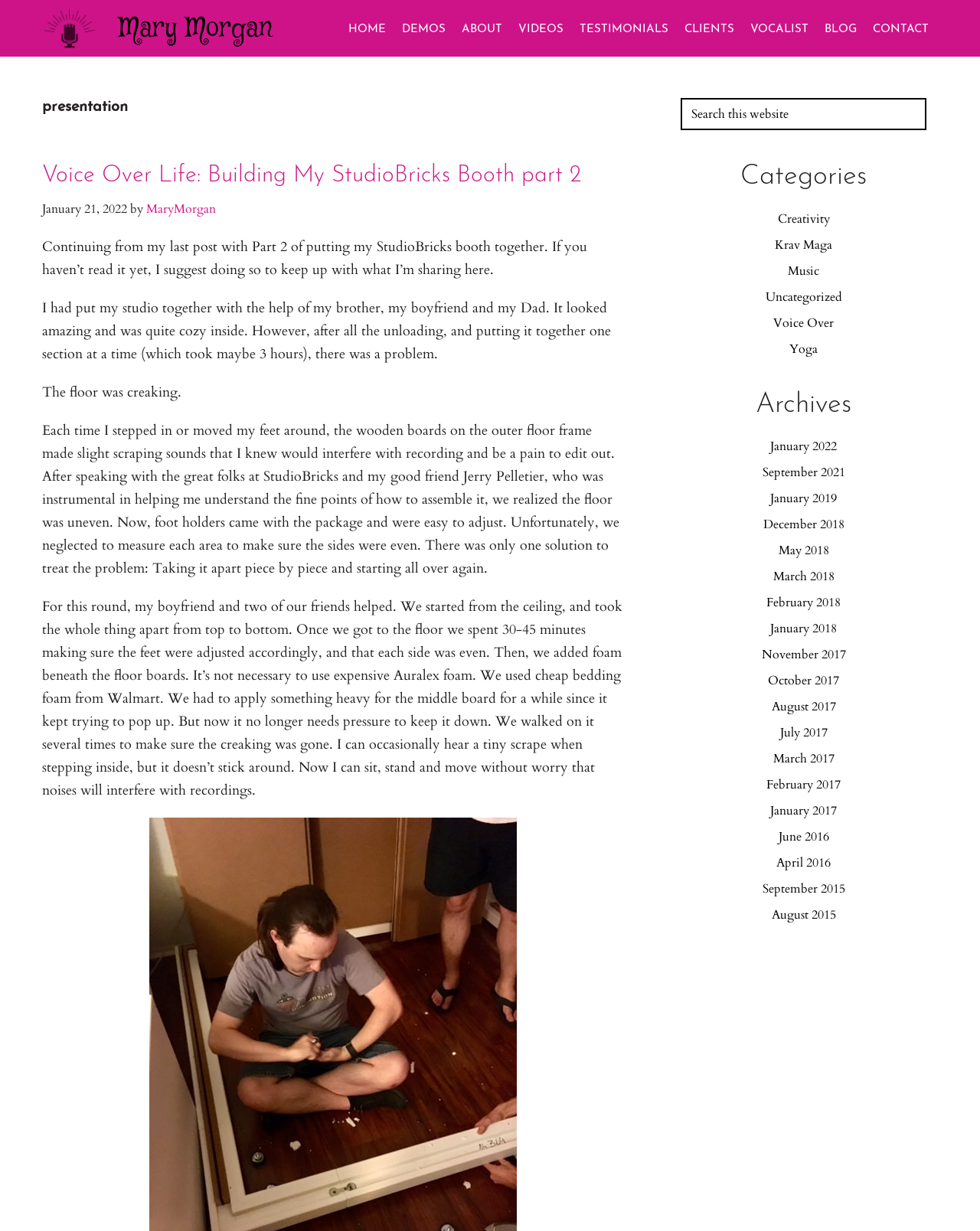Determine the coordinates of the bounding box for the clickable area needed to execute this instruction: "Click on the 'CONTACT' link".

[0.891, 0.019, 0.948, 0.029]